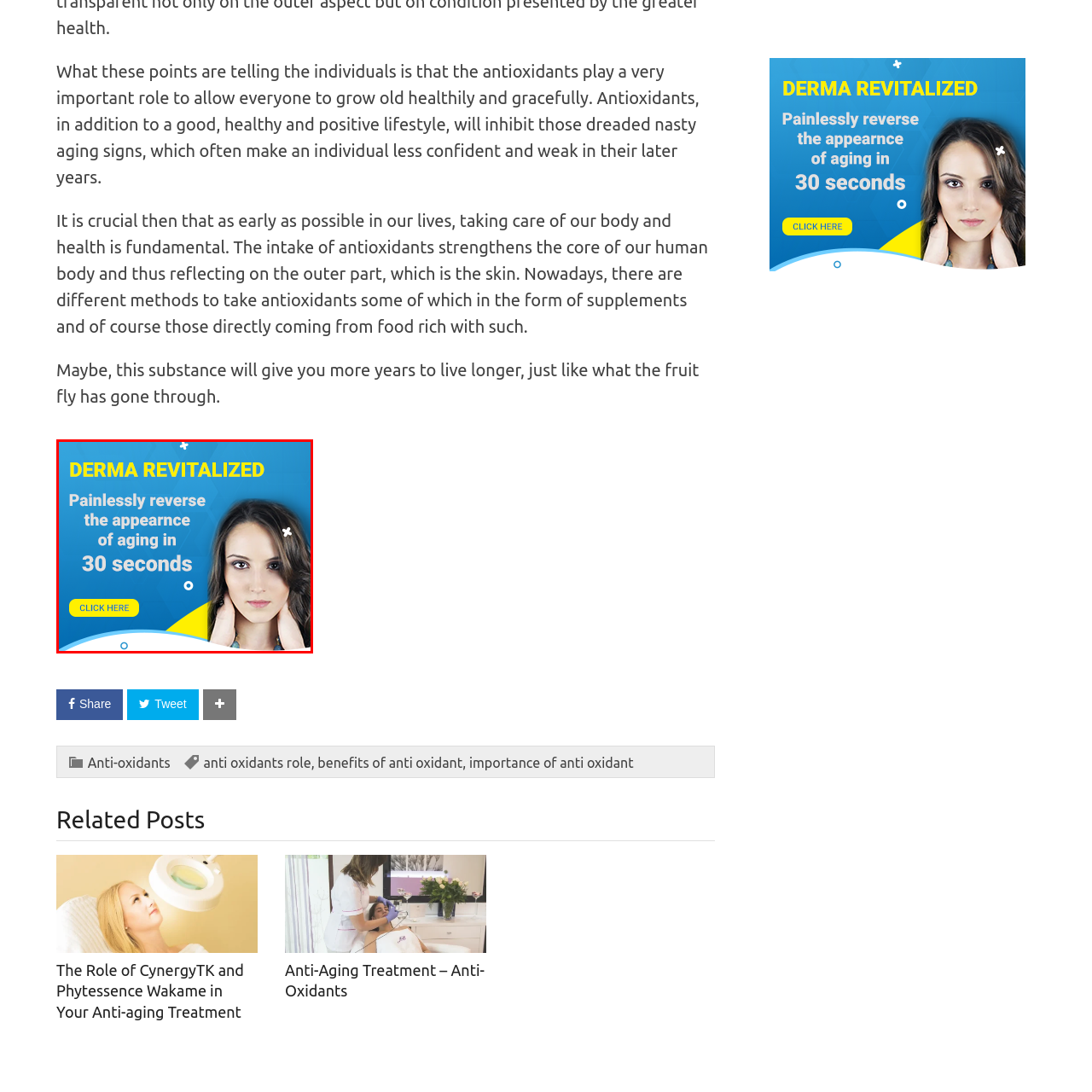What is the call to action?
Pay attention to the image outlined by the red bounding box and provide a thorough explanation in your answer, using clues from the image.

The prominent call to action 'CLICK HERE' invites viewers to learn more about the product, it is a direct way to engage with the potential customers.